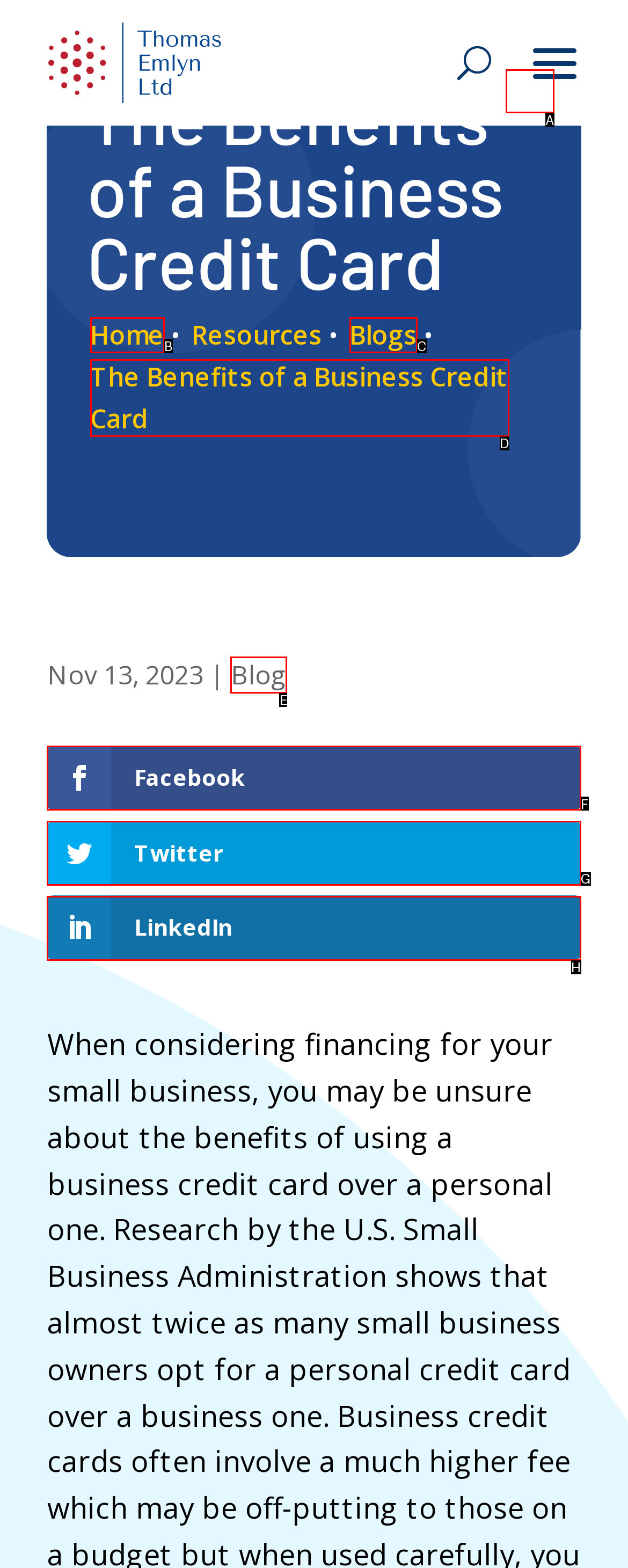Select the HTML element to finish the task: Read the blog Reply with the letter of the correct option.

E